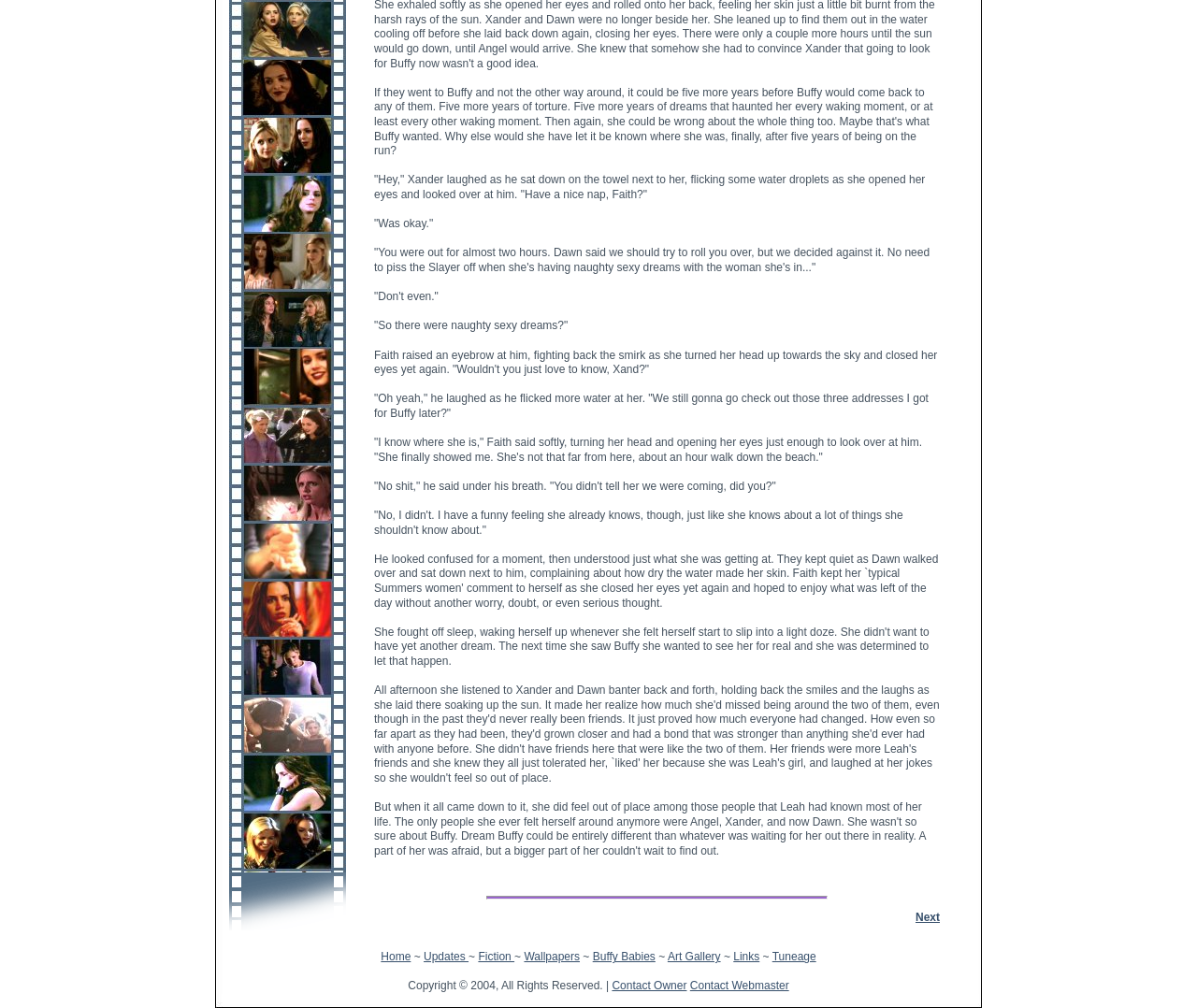Determine the bounding box coordinates of the region to click in order to accomplish the following instruction: "Click the 'Next' link". Provide the coordinates as four float numbers between 0 and 1, specifically [left, top, right, bottom].

[0.765, 0.903, 0.785, 0.916]